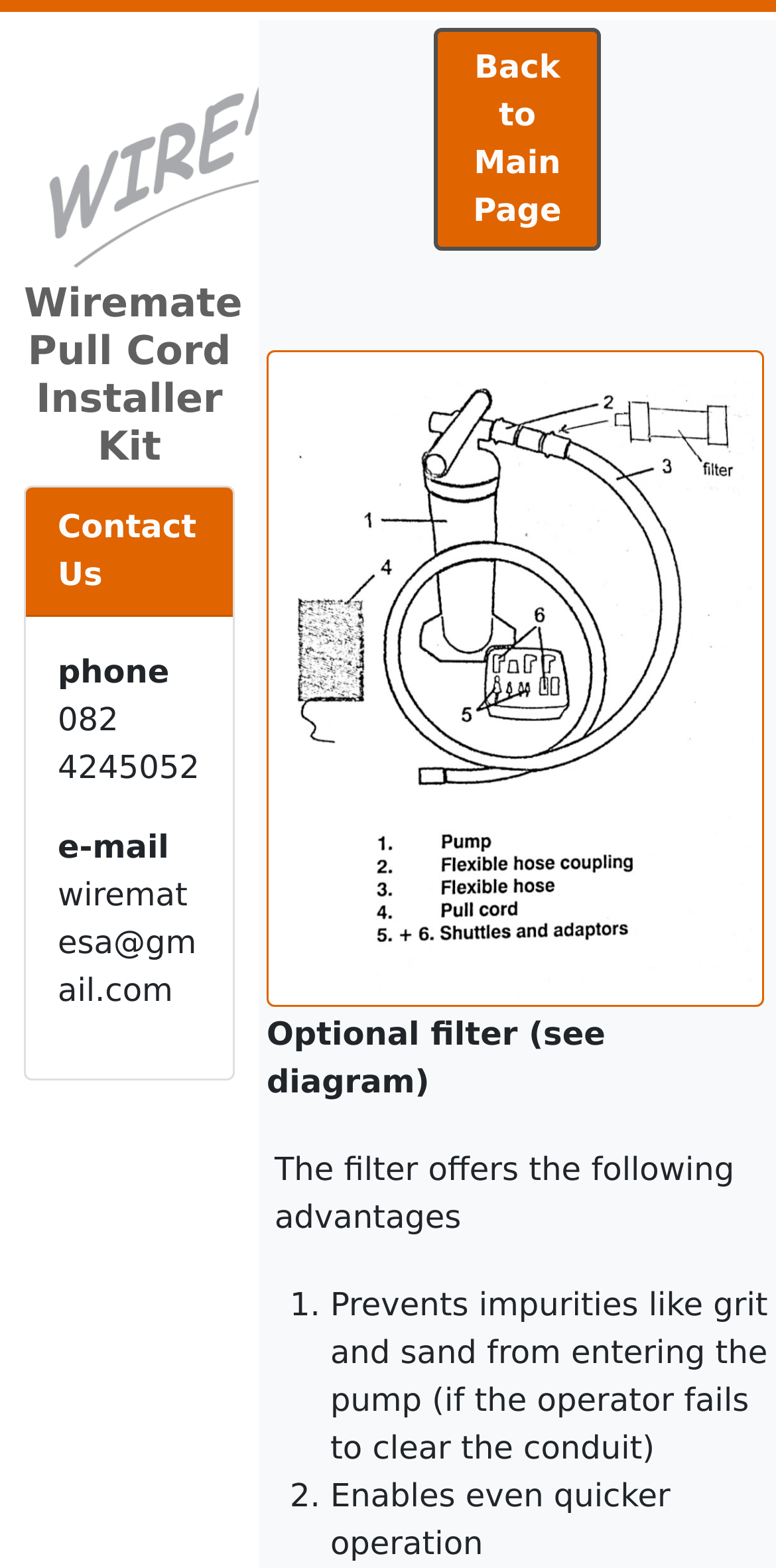How to contact the seller?
Based on the screenshot, give a detailed explanation to answer the question.

You can contact the seller by phone at 082 4245052 or by email at wirematesa@gmail.com.